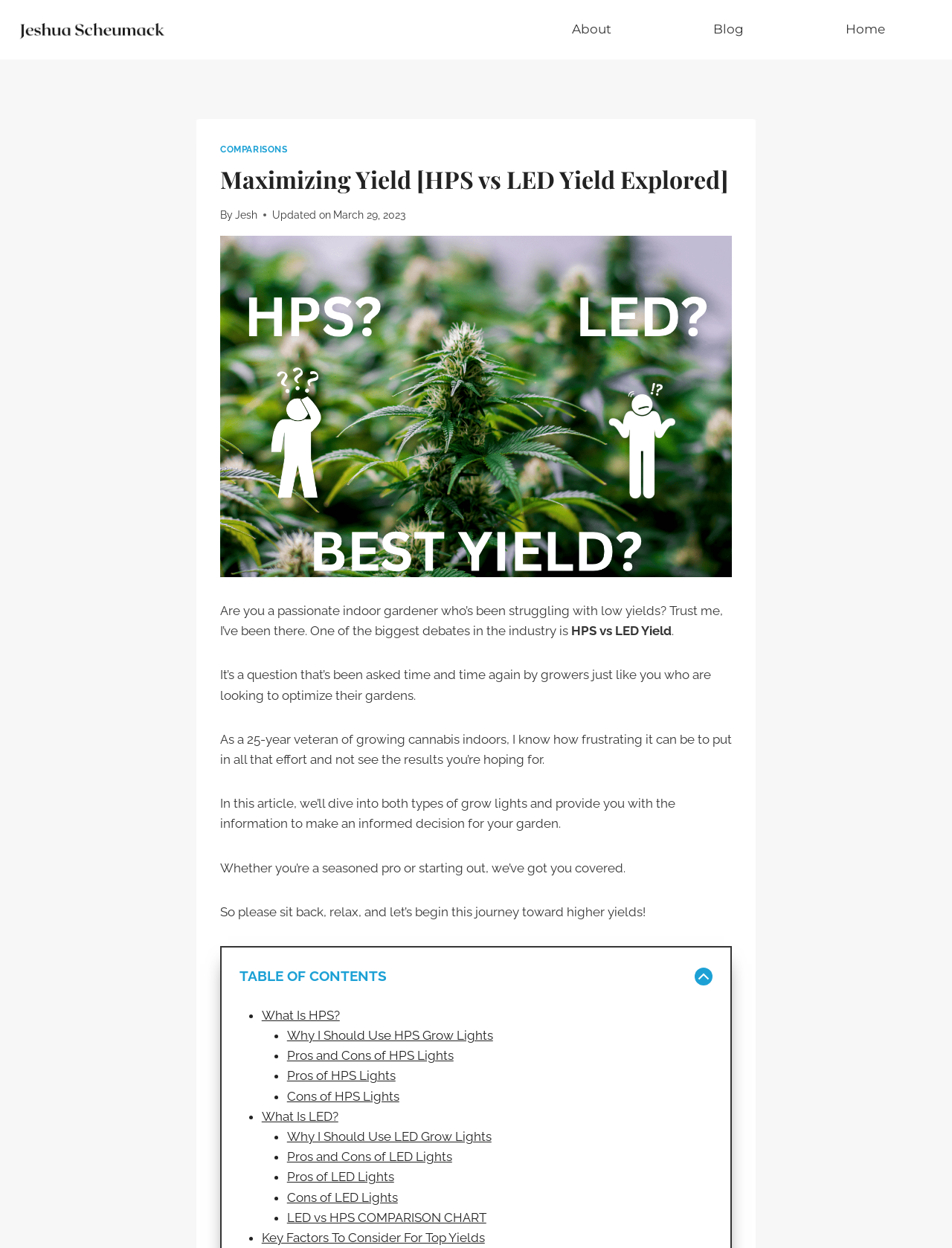Please identify the bounding box coordinates of the element that needs to be clicked to execute the following command: "Go to About page". Provide the bounding box using four float numbers between 0 and 1, formatted as [left, top, right, bottom].

[0.549, 0.01, 0.693, 0.038]